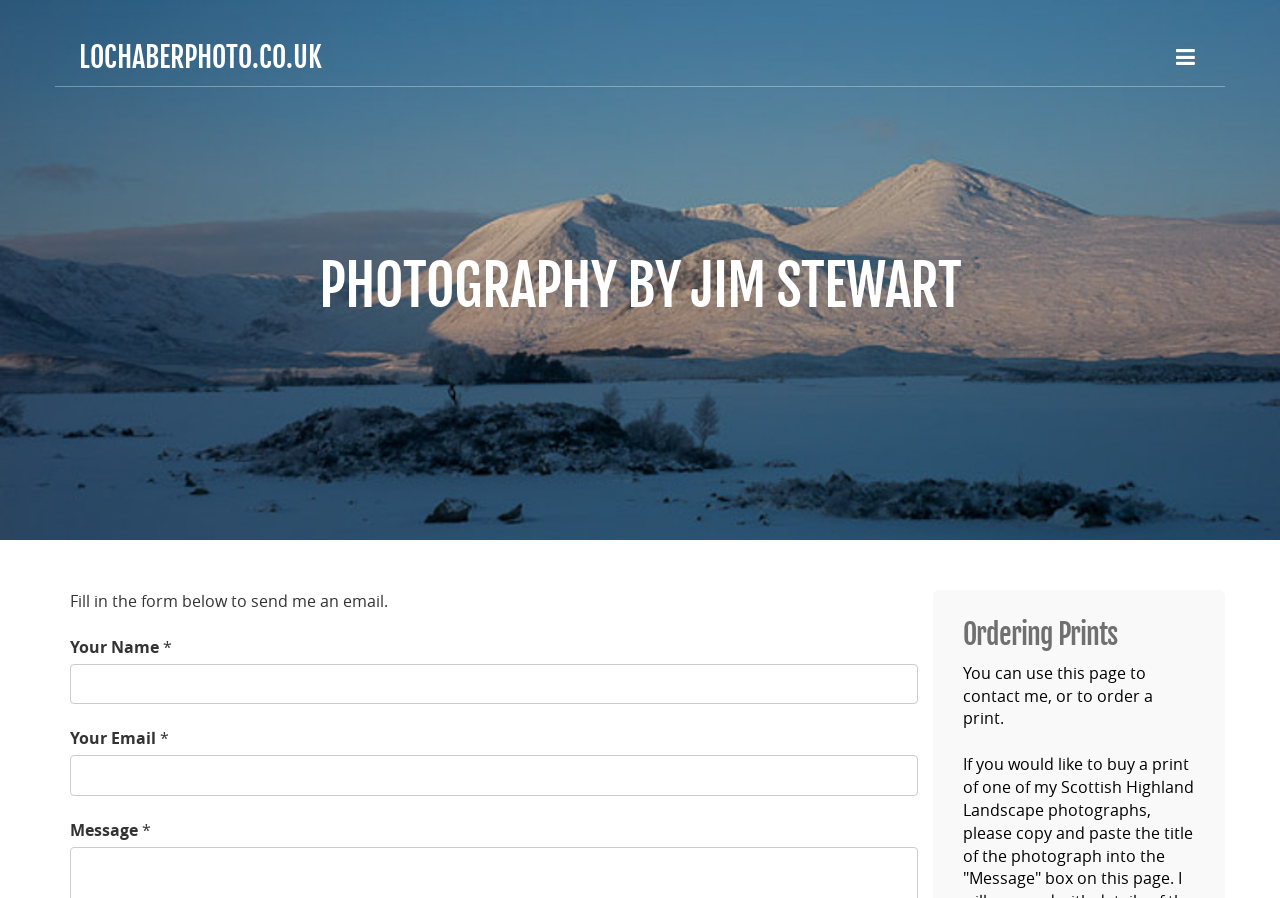Can you look at the image and give a comprehensive answer to the question:
How many fields are required in the email form?

The email form has three fields: 'Your Name', 'Your Email', and 'Message', each marked with an asterisk (*) indicating they are required.